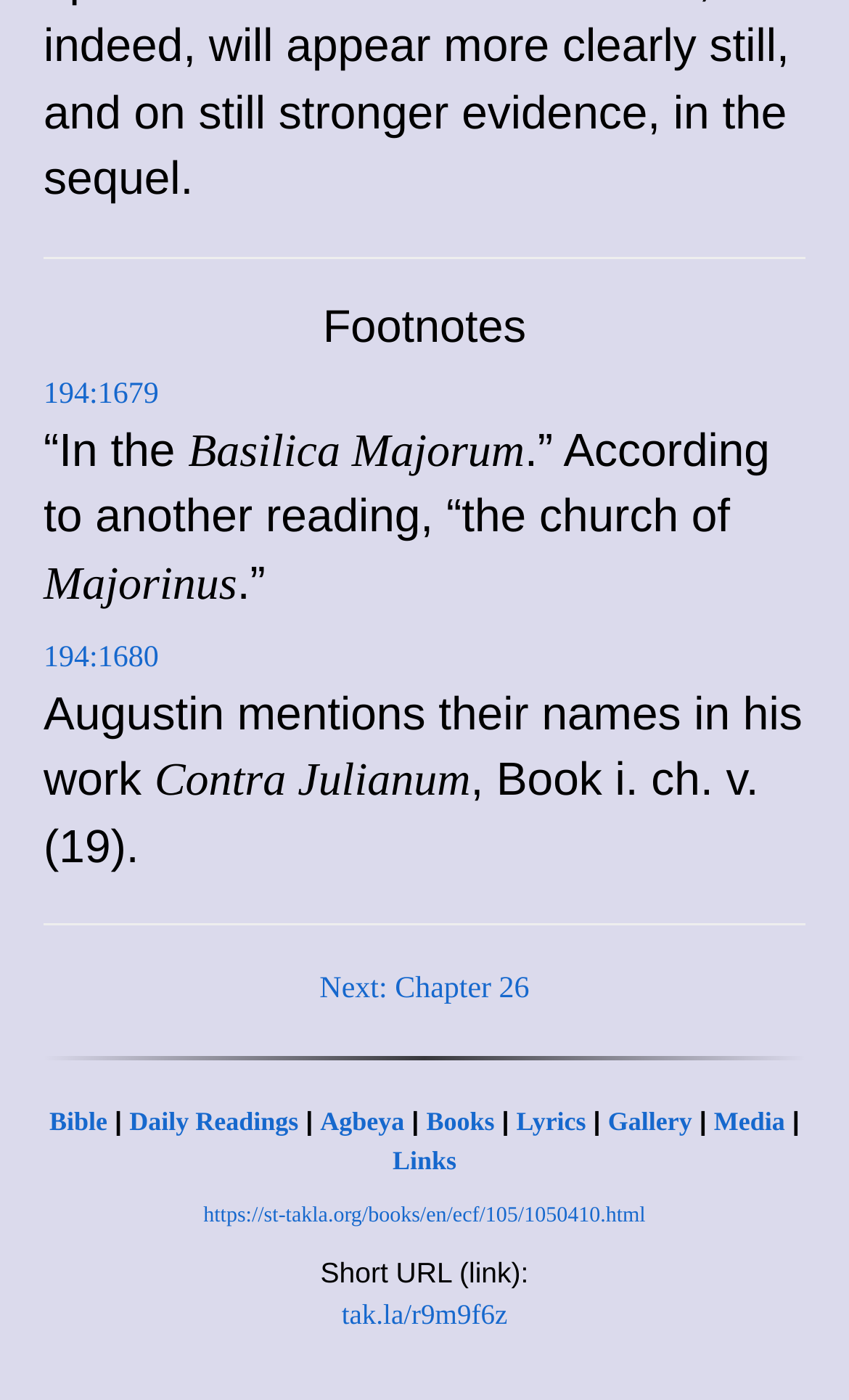Give a one-word or short phrase answer to the question: 
What is the name of the book mentioned in the text?

Contra Julianum